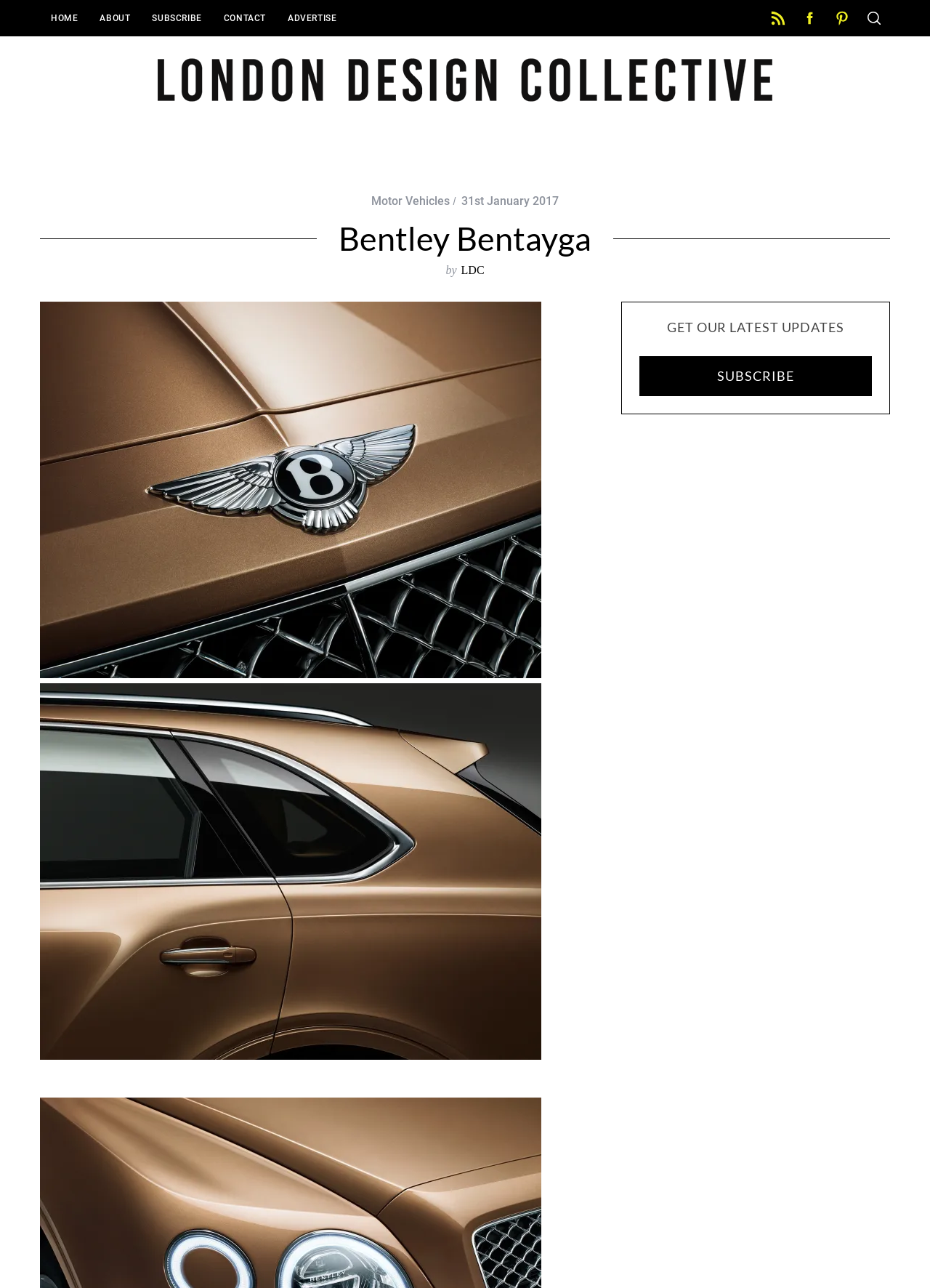Use a single word or phrase to answer the question:
What is the call-to-action for getting updates?

SUBSCRIBE